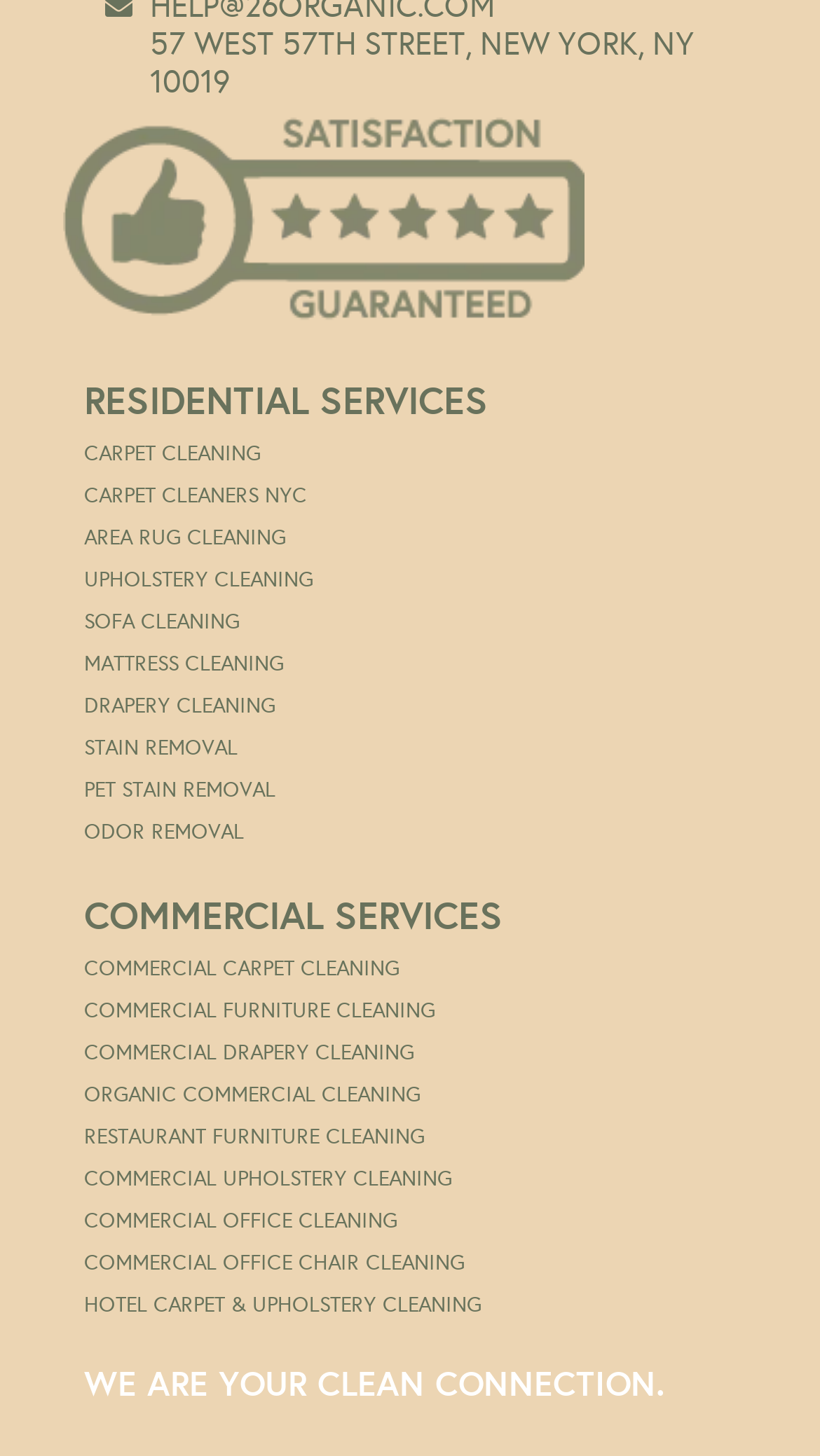Using the description "COMMERCIAL FURNITURE CLEANING", locate and provide the bounding box of the UI element.

[0.103, 0.685, 0.531, 0.703]